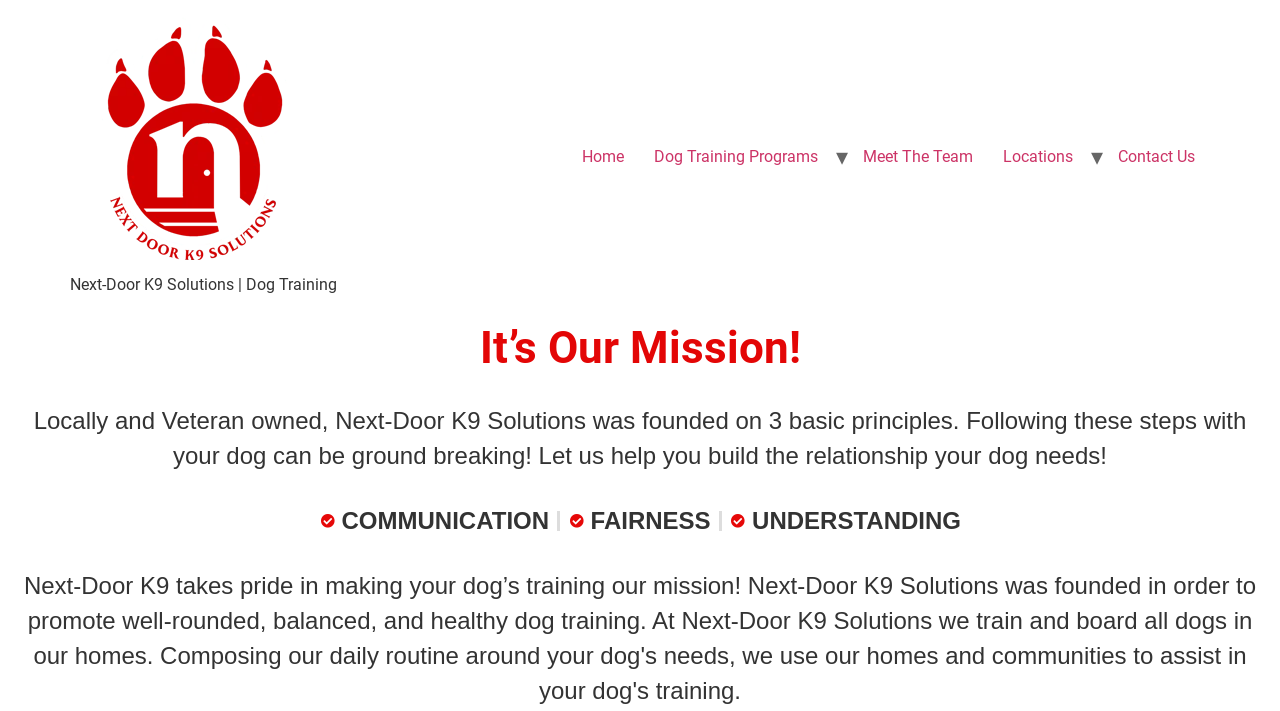Using a single word or phrase, answer the following question: 
What is the mission of Next-Door K9 Solutions?

It’s Our Mission!